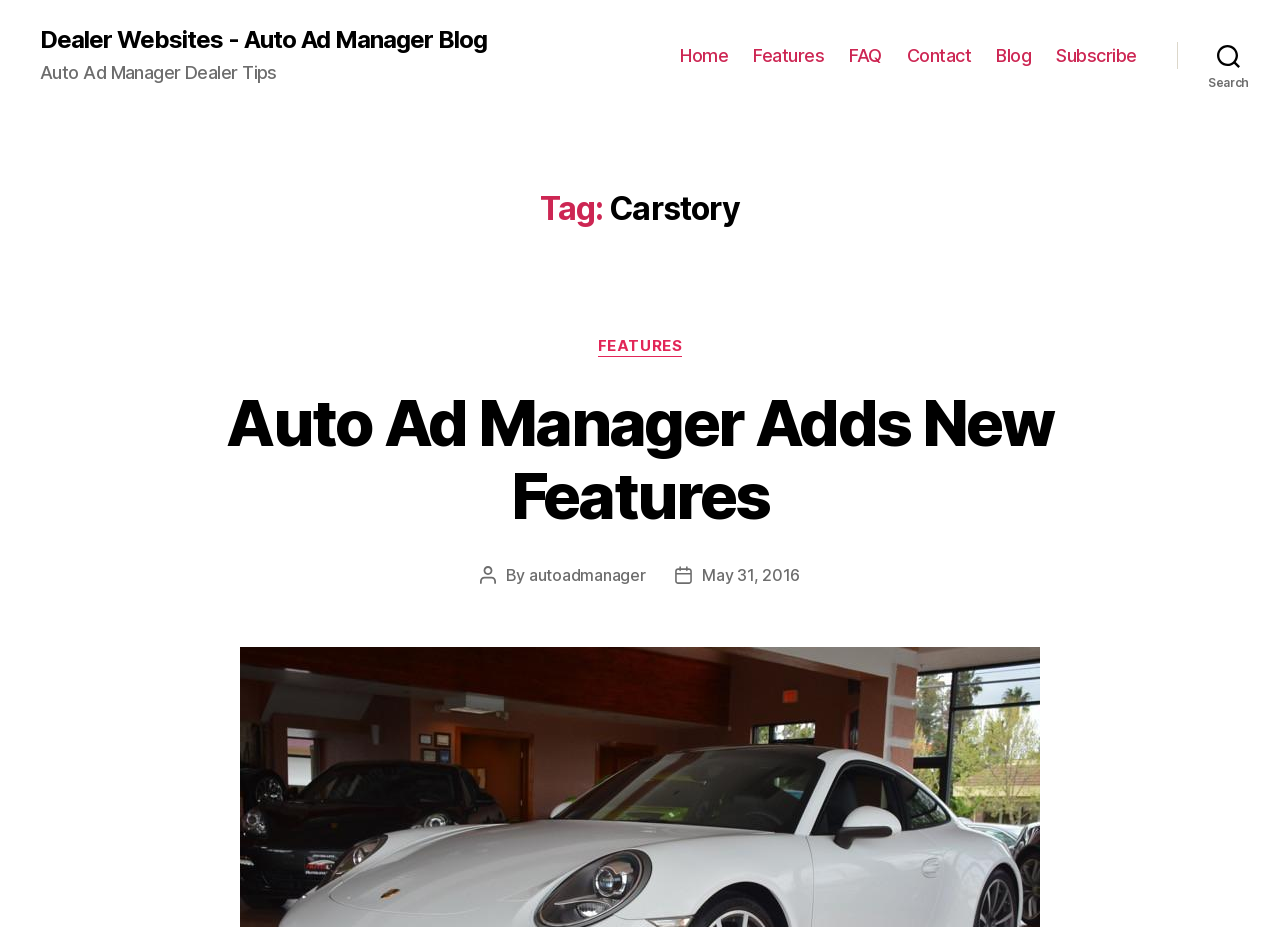Please provide a brief answer to the question using only one word or phrase: 
What is the category of the post?

FEATURES